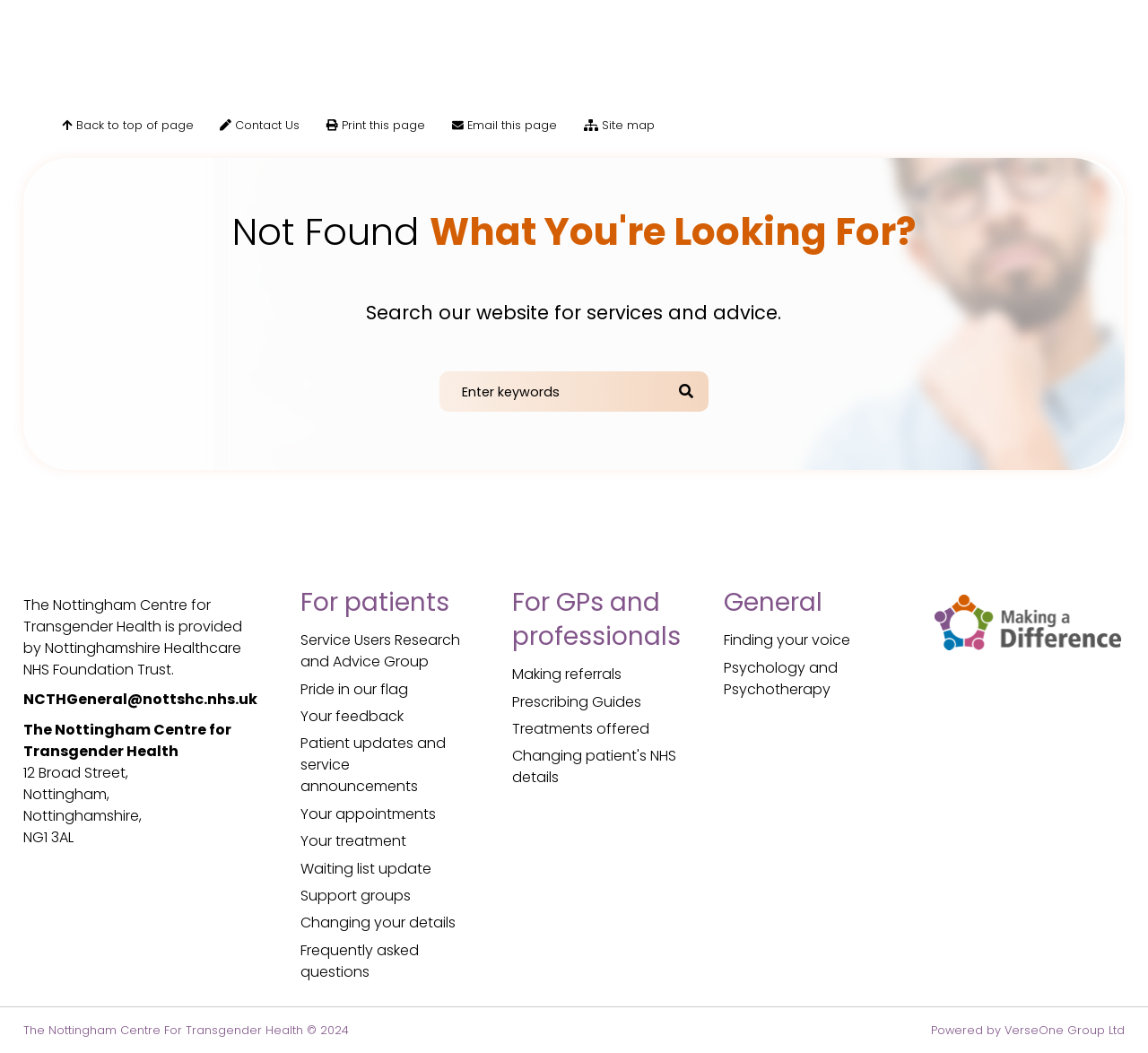Locate the bounding box coordinates of the clickable region necessary to complete the following instruction: "View patient updates and service announcements". Provide the coordinates in the format of four float numbers between 0 and 1, i.e., [left, top, right, bottom].

[0.261, 0.696, 0.388, 0.757]